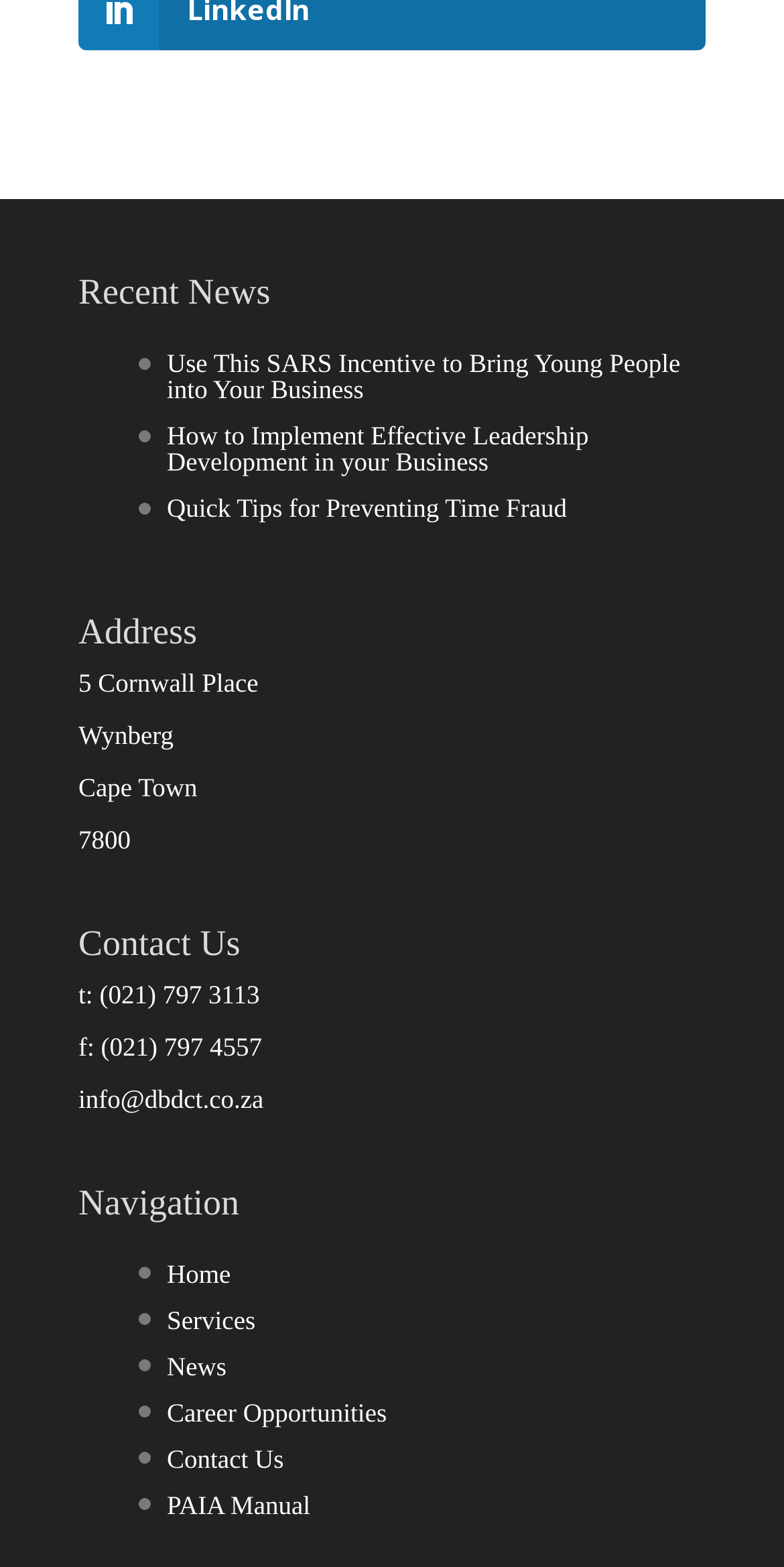Given the description "PAIA Manual", provide the bounding box coordinates of the corresponding UI element.

[0.213, 0.951, 0.396, 0.97]